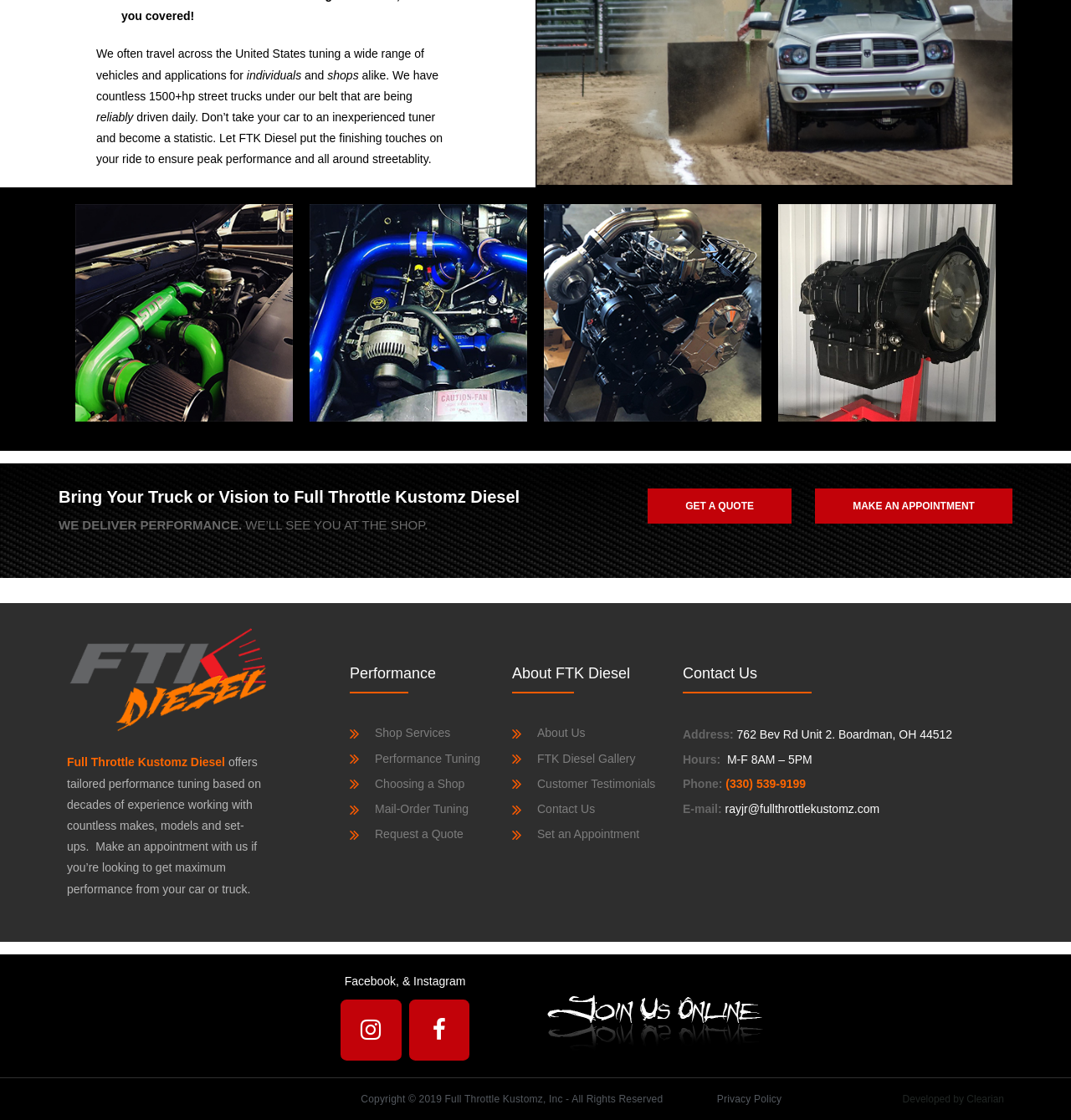Determine the coordinates of the bounding box that should be clicked to complete the instruction: "View shop services". The coordinates should be represented by four float numbers between 0 and 1: [left, top, right, bottom].

[0.327, 0.646, 0.462, 0.664]